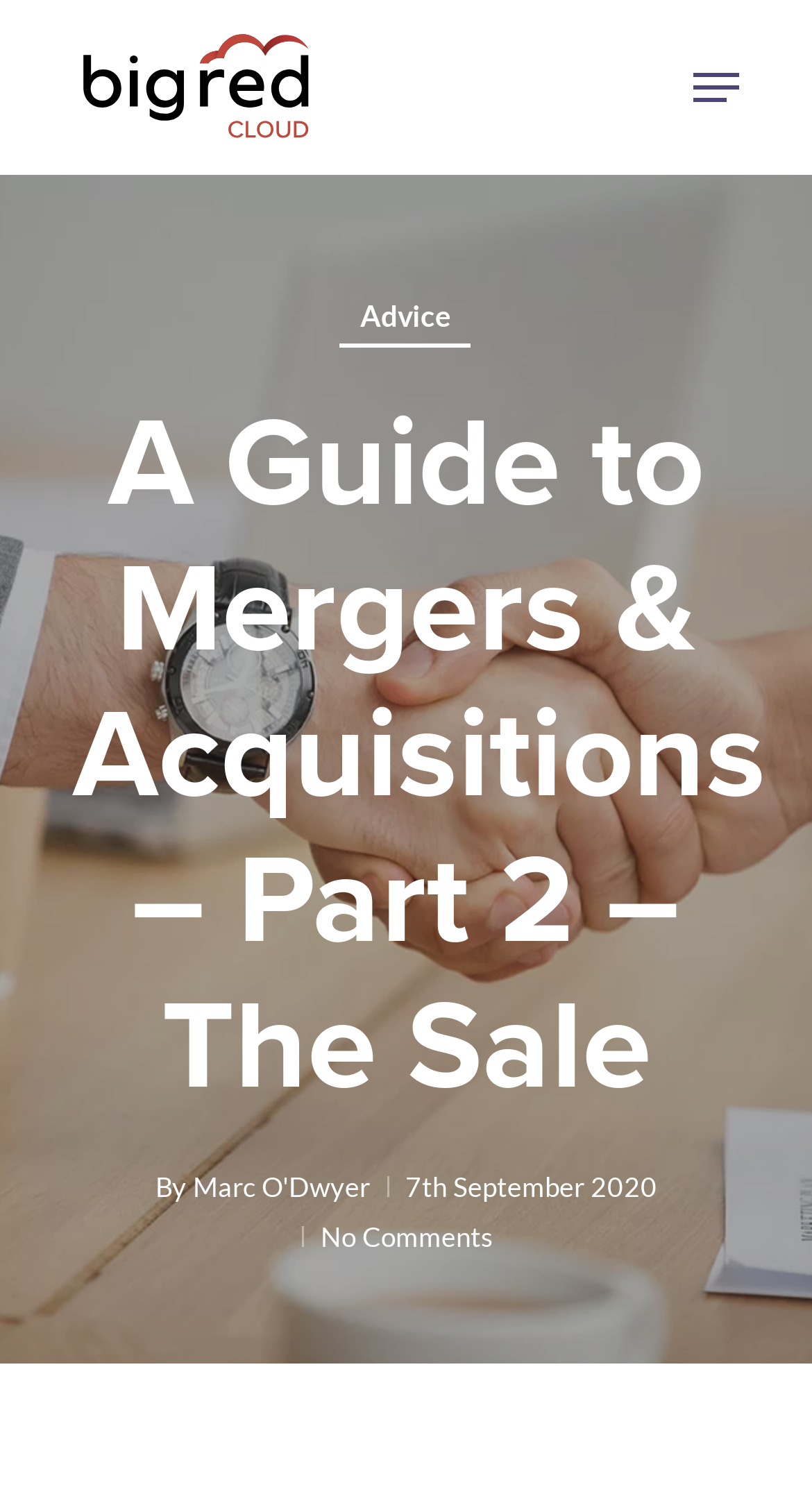Identify the text that serves as the heading for the webpage and generate it.

A Guide to Mergers & Acquisitions – Part 2 – The Sale